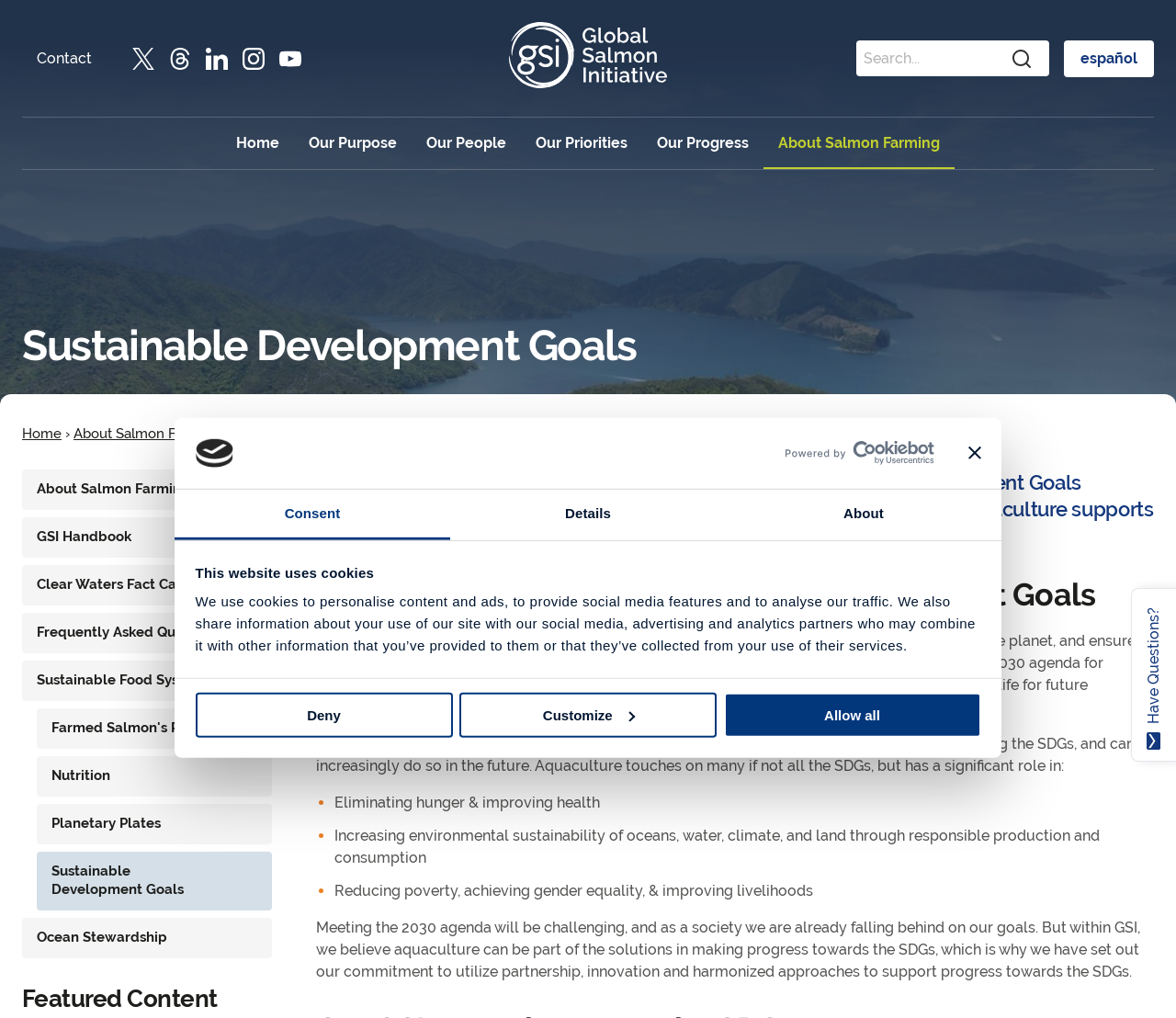Specify the bounding box coordinates of the area to click in order to follow the given instruction: "Search for something."

[0.728, 0.04, 0.892, 0.075]